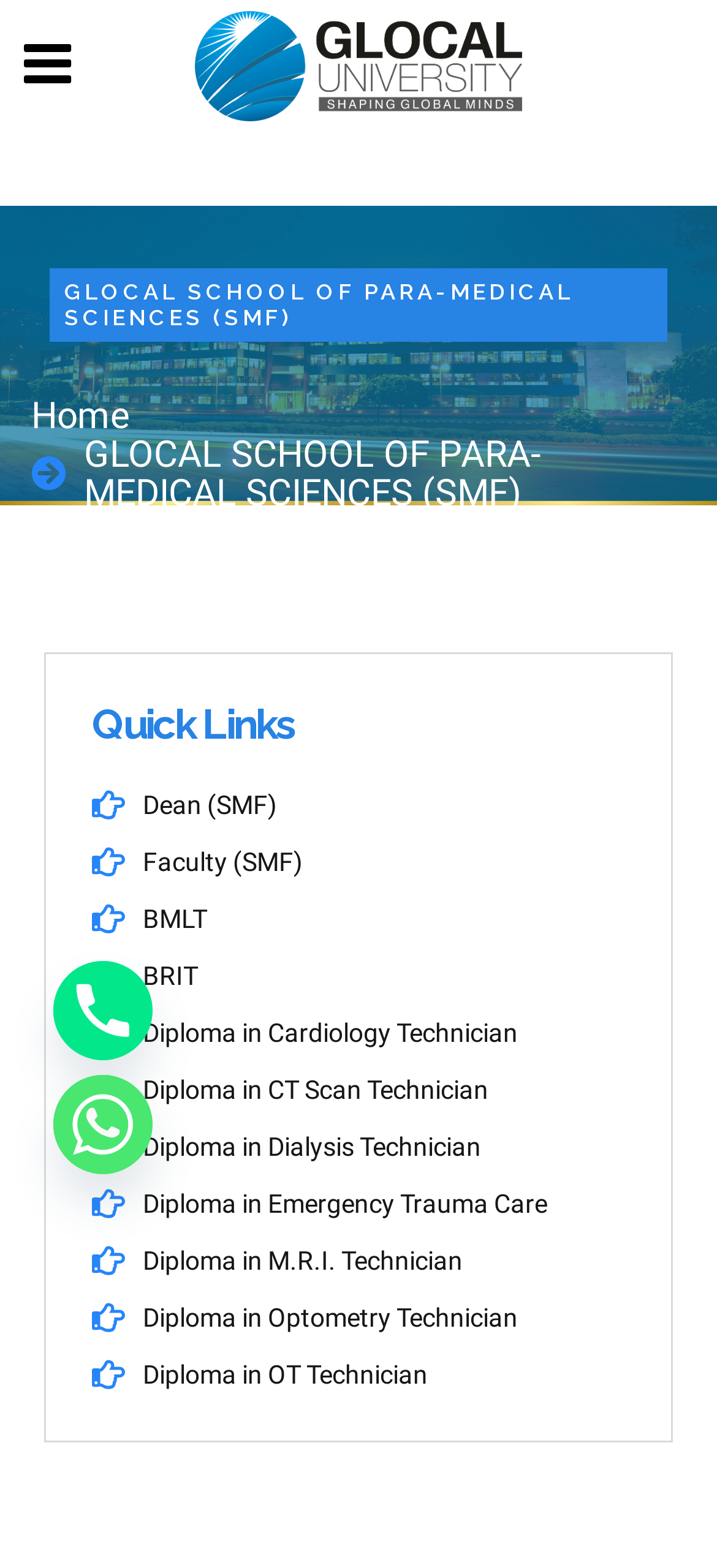Summarize the webpage in an elaborate manner.

The webpage is about the GLOCAL SCHOOL OF PARA-MEDICAL SCIENCES (SMF). At the top, there is a heading with the school's name, taking up most of the width. Below it, there is a "Home" button located on the left side. 

Further down, there is a "Quick Links" section, which is centered on the page. This section contains 9 links, including "Dean (SMF)", "Faculty (SMF)", and various diploma programs, such as "Diploma in Cardiology Technician" and "Diploma in CT Scan Technician". These links are stacked vertically, taking up most of the page's width.

On the top-right corner, there is a logo header menu, which contains an image. Below the "Quick Links" section, there are two small links on the left side, "Phone" and "Whatsapp", each accompanied by an image.